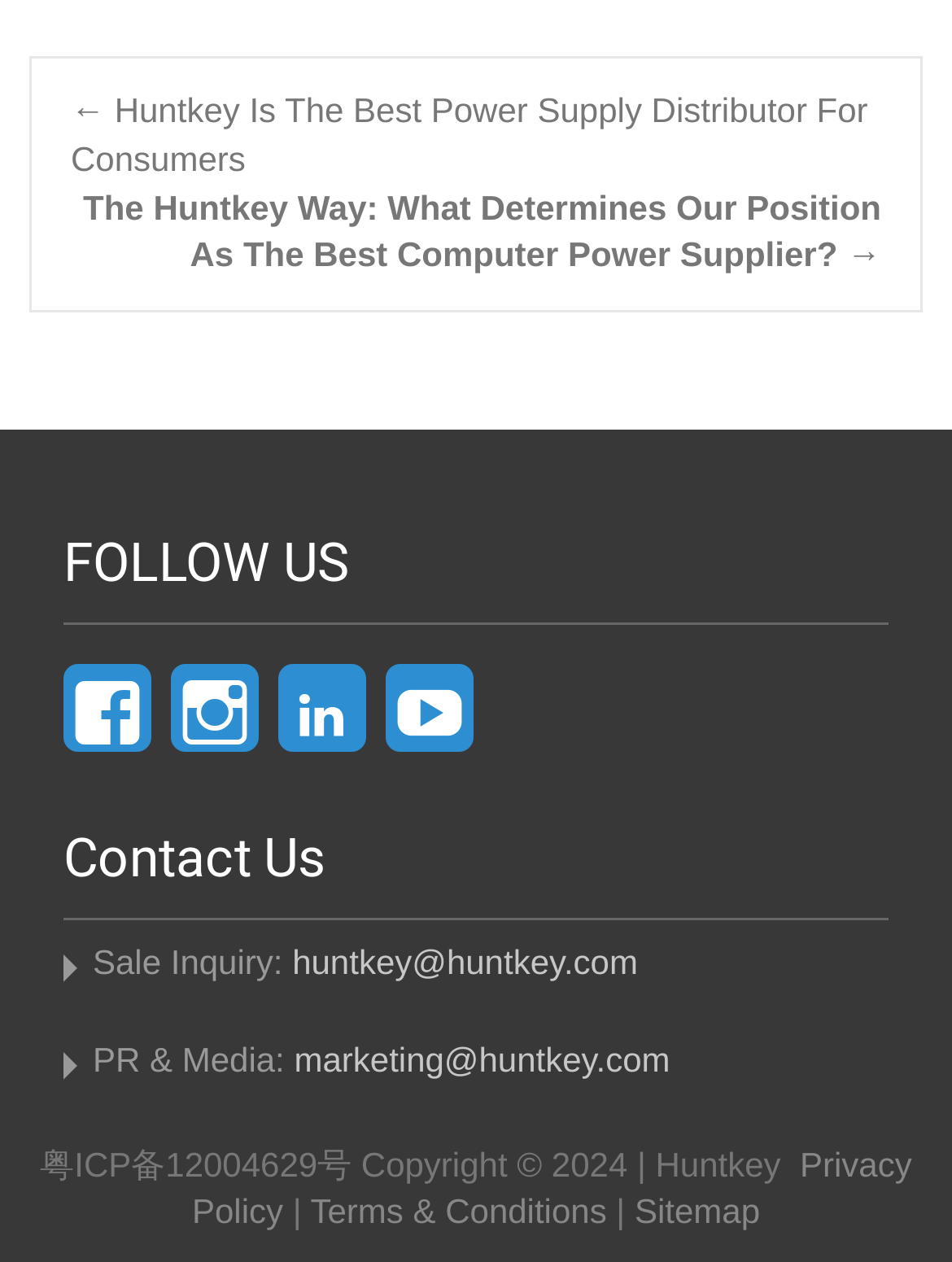Identify the bounding box coordinates of the element that should be clicked to fulfill this task: "view TERMS & CONDITIONS". The coordinates should be provided as four float numbers between 0 and 1, i.e., [left, top, right, bottom].

None